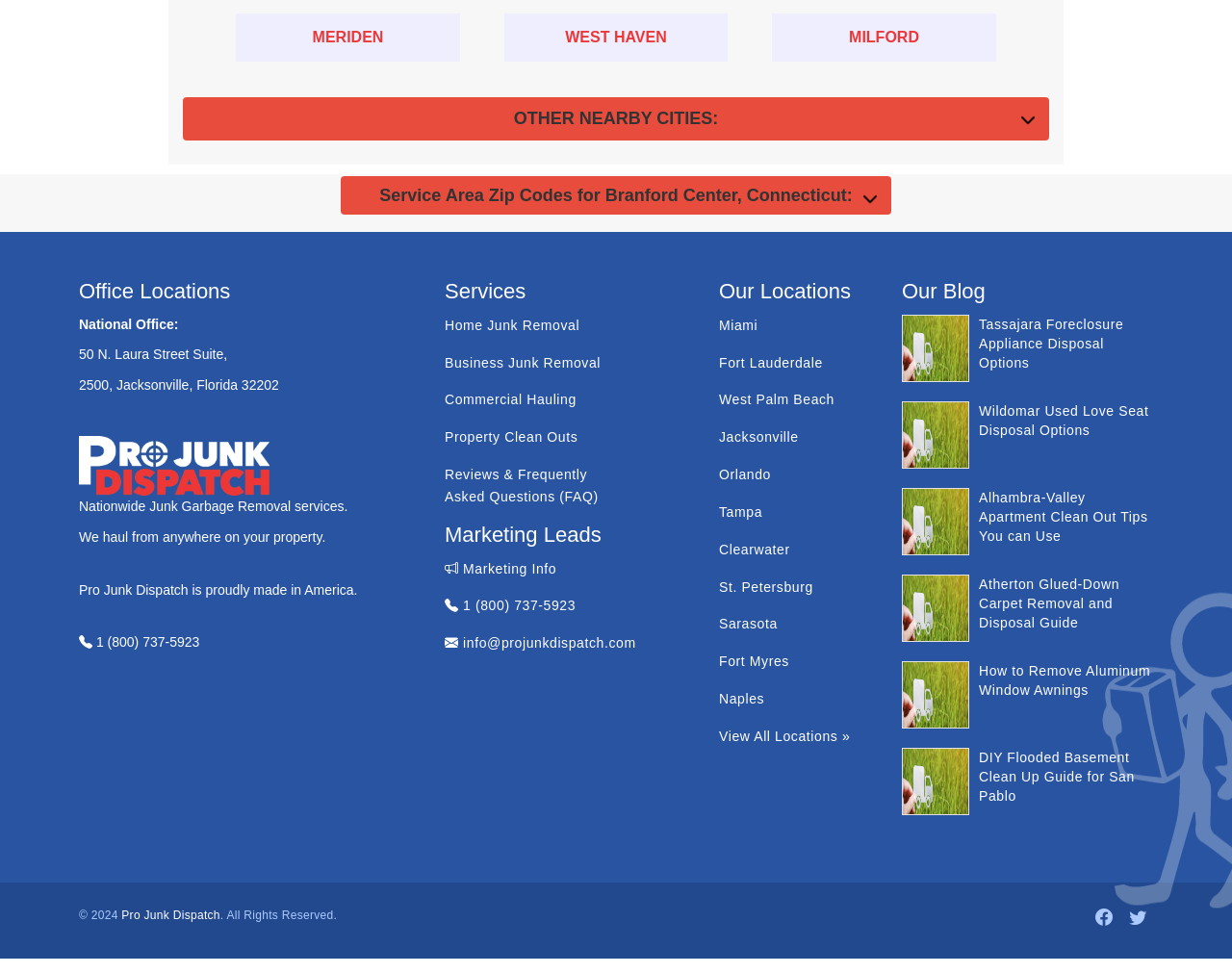Please identify the bounding box coordinates of the area that needs to be clicked to fulfill the following instruction: "Visit the 'Miami' location page."

[0.584, 0.325, 0.615, 0.341]